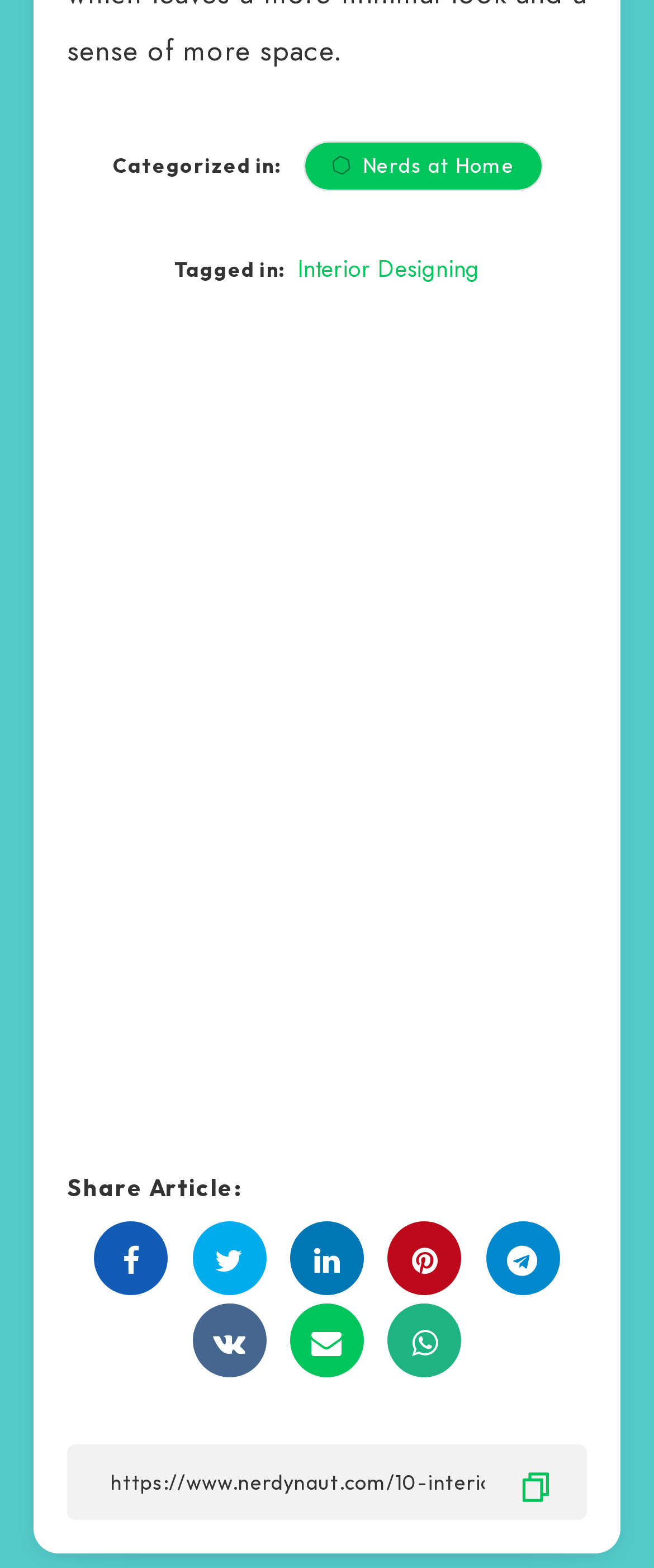Identify the bounding box coordinates of the element to click to follow this instruction: 'Click on the 'Nerds at Home' link'. Ensure the coordinates are four float values between 0 and 1, provided as [left, top, right, bottom].

[0.467, 0.091, 0.828, 0.121]